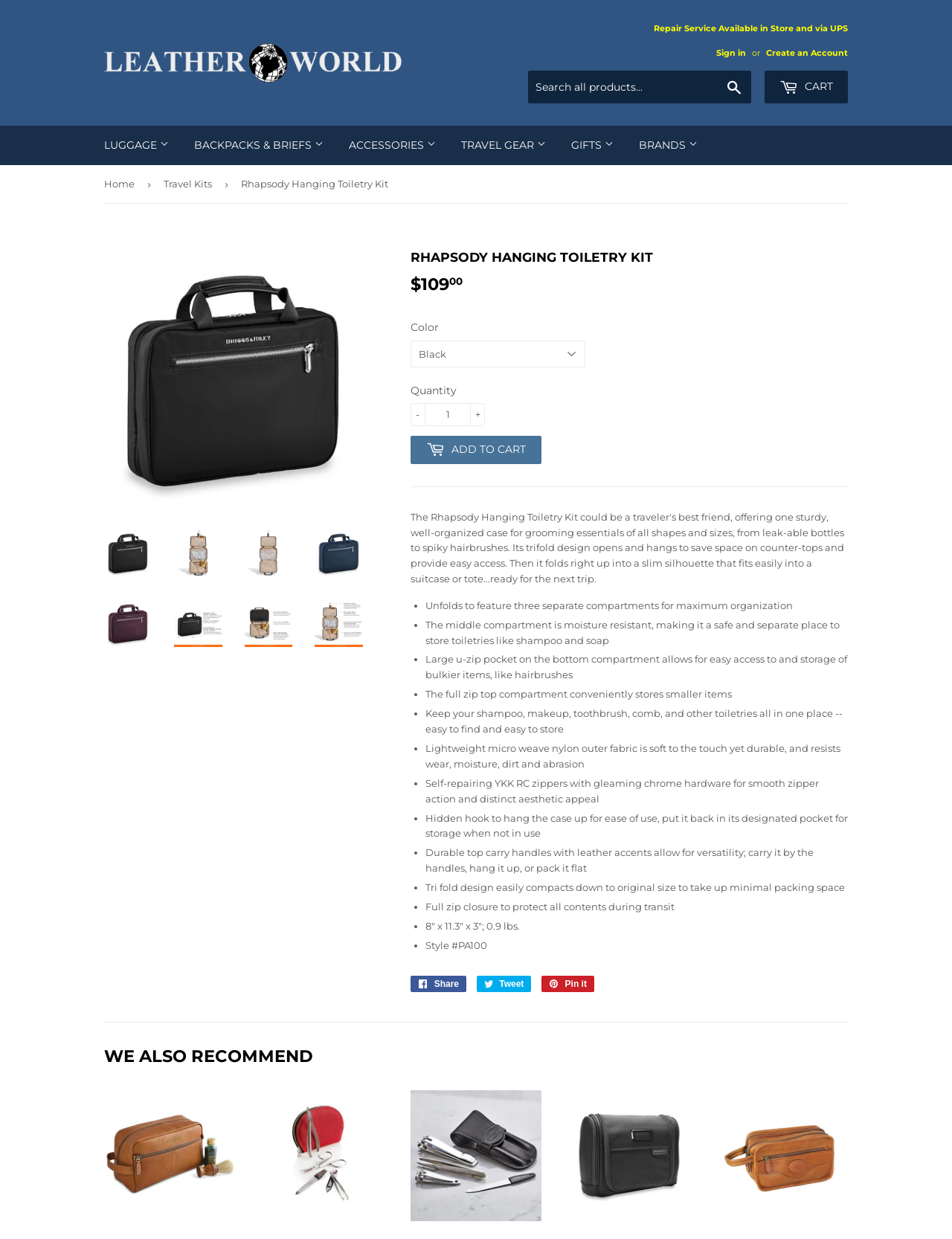Answer the question in a single word or phrase:
What is the material of the outer fabric of the Rhapsody Hanging Toiletry Kit?

micro weave nylon